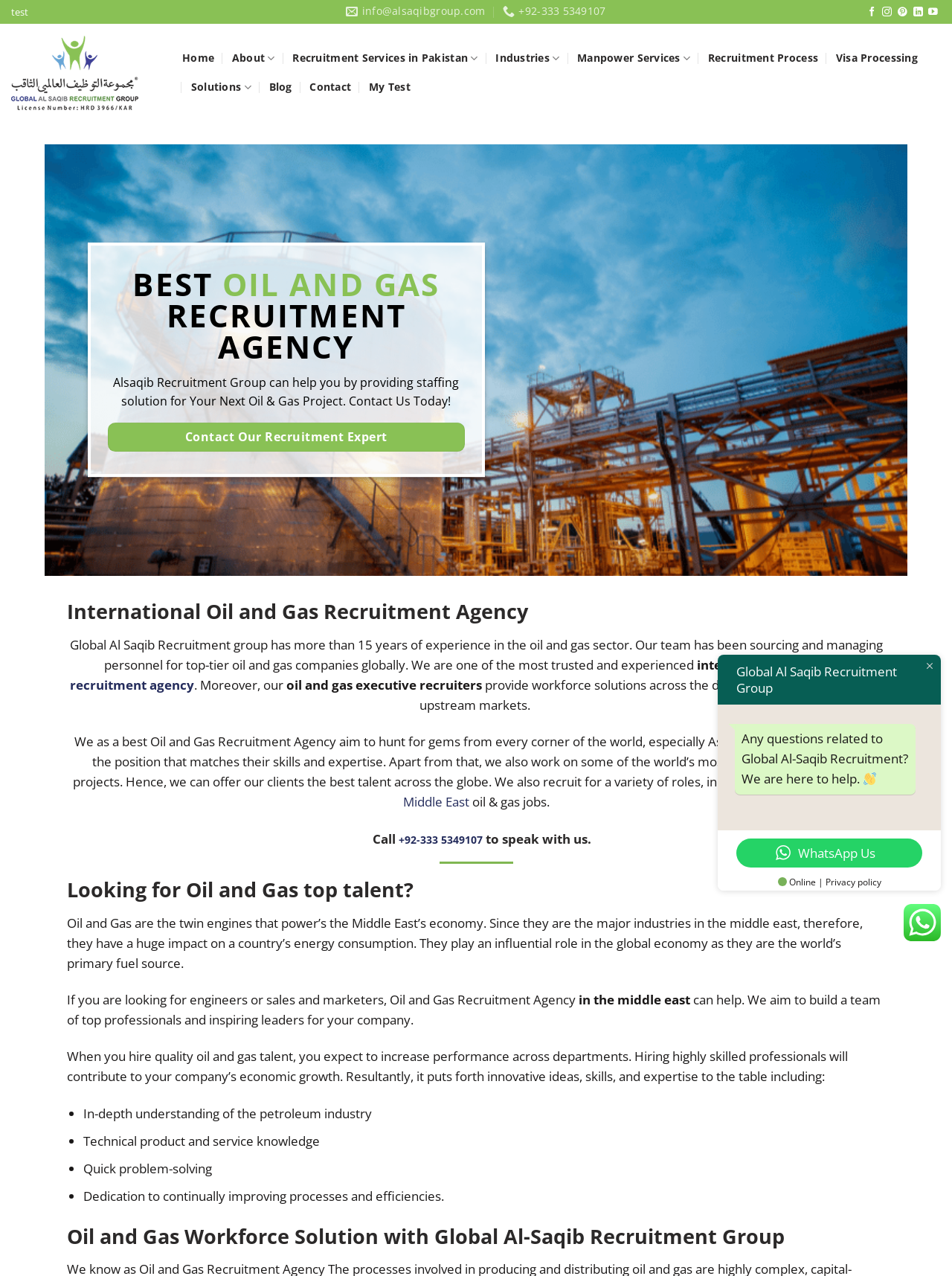Offer an extensive depiction of the webpage and its key elements.

This webpage is about Al Saqib Recruitment Group, a trusted oil and gas recruitment agency with over 15 years of experience. At the top, there is a navigation menu with links to "Home", "About", "Recruitment Services in Pakistan", "Industries", "Manpower Services", "Recruitment Process", "Visa Processing", "Solutions", "Blog", "Contact", and "My Test". 

Below the navigation menu, there is a section highlighting the agency's expertise in providing staffing solutions for oil and gas projects. It features a heading "BEST OIL AND GAS RECRUITMENT AGENCY" and a brief description of the agency's services. There is also a call-to-action link "Contact Our Recruitment Expert" and a heading "International Oil and Gas Recruitment Agency".

The webpage then describes the agency's experience in the oil and gas sector, mentioning that they have been sourcing and managing personnel for top-tier oil and gas companies globally. It also highlights their ability to provide workforce solutions across the downstream, midstream, and upstream markets. 

There is a section that explains the agency's aim to hunt for top talent from around the world, especially Asia, and their ability to offer clients the best talent across the globe. They also recruit for a variety of roles, including oil and gas jobs in the UK and Middle East.

The webpage also features a section that encourages visitors to contact the agency, with a heading "Looking for Oil and Gas top talent?" and a call-to-action to speak with their recruitment experts. 

Further down, there is a section that discusses the importance of oil and gas industries in the Middle East and how the agency can help companies build a team of top professionals and inspiring leaders. It also highlights the benefits of hiring quality oil and gas talent, including increased performance, innovative ideas, and skills.

The webpage also features a list of benefits that companies can expect from hiring highly skilled professionals, including in-depth understanding of the petroleum industry, technical product and service knowledge, quick problem-solving, and dedication to continually improving processes and efficiencies.

At the bottom of the webpage, there are links to "Go to top" and a section with contact information, including a WhatsApp link and an email address. There are also several images and icons throughout the webpage, including a Facebook icon, an Instagram icon, a Pinterest icon, a LinkedIn icon, and a YouTube icon.